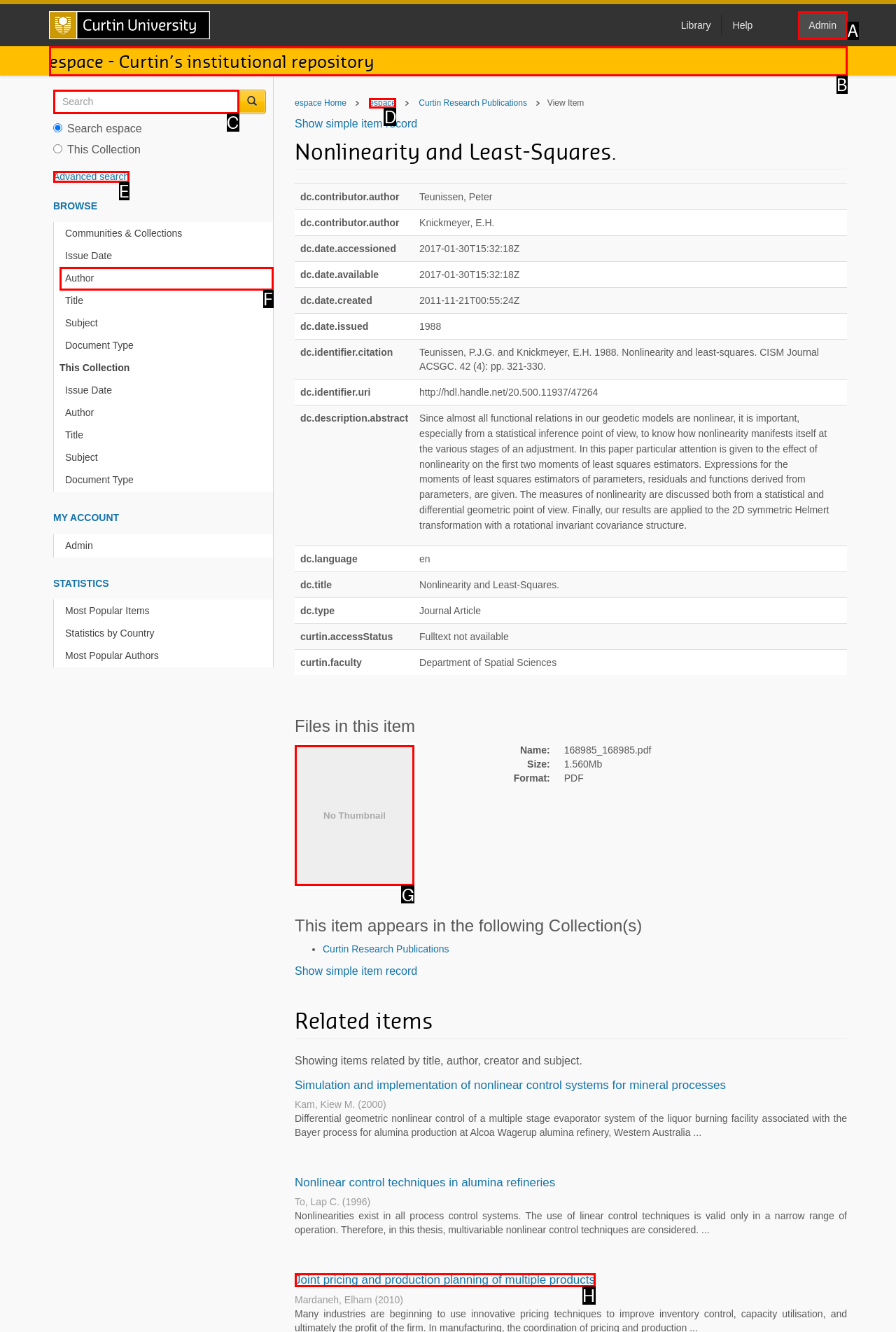Identify the HTML element that corresponds to the following description: espace - Curtin’s institutional repository. Provide the letter of the correct option from the presented choices.

B